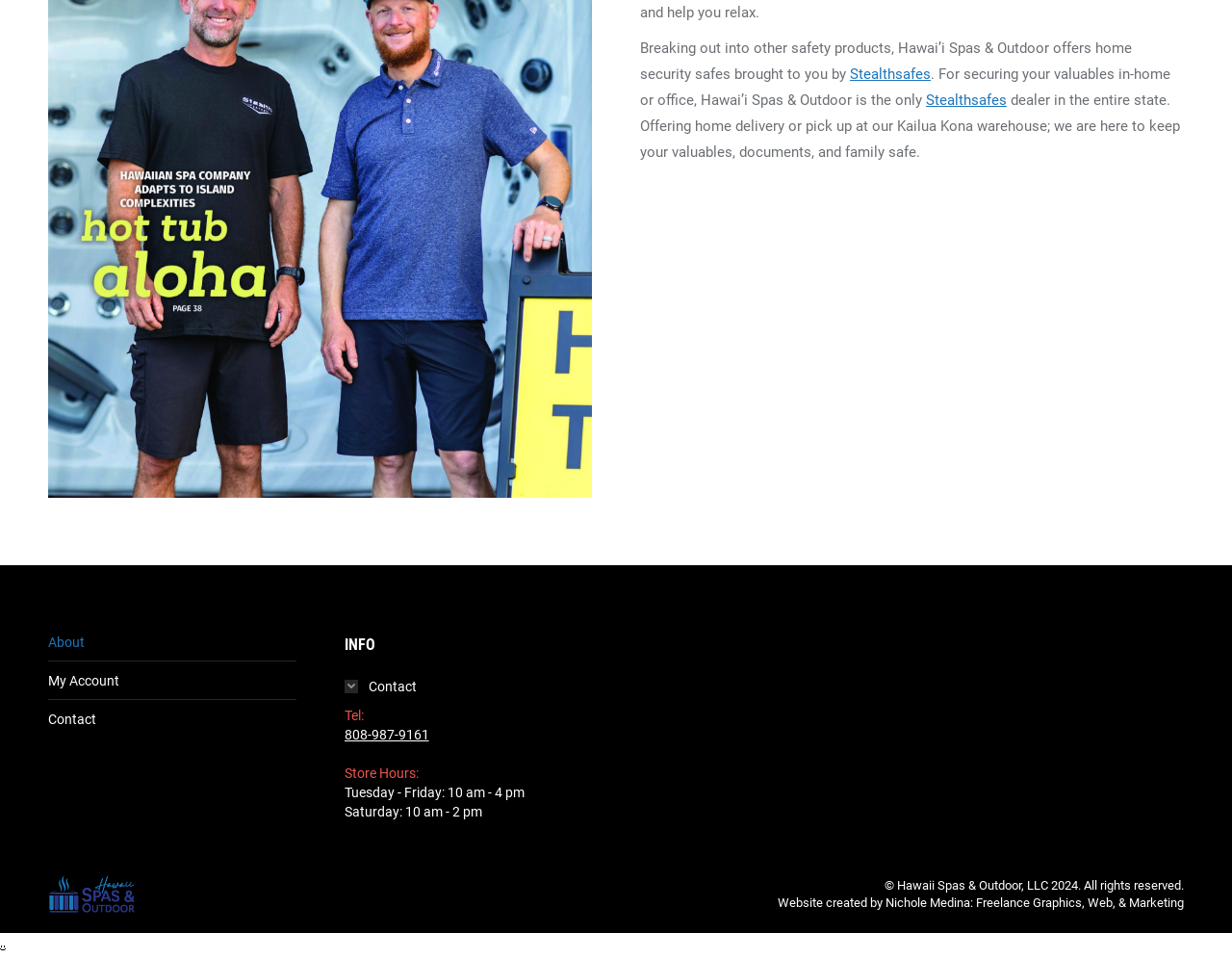Find the bounding box coordinates for the element described here: "My Account".

[0.039, 0.7, 0.097, 0.72]